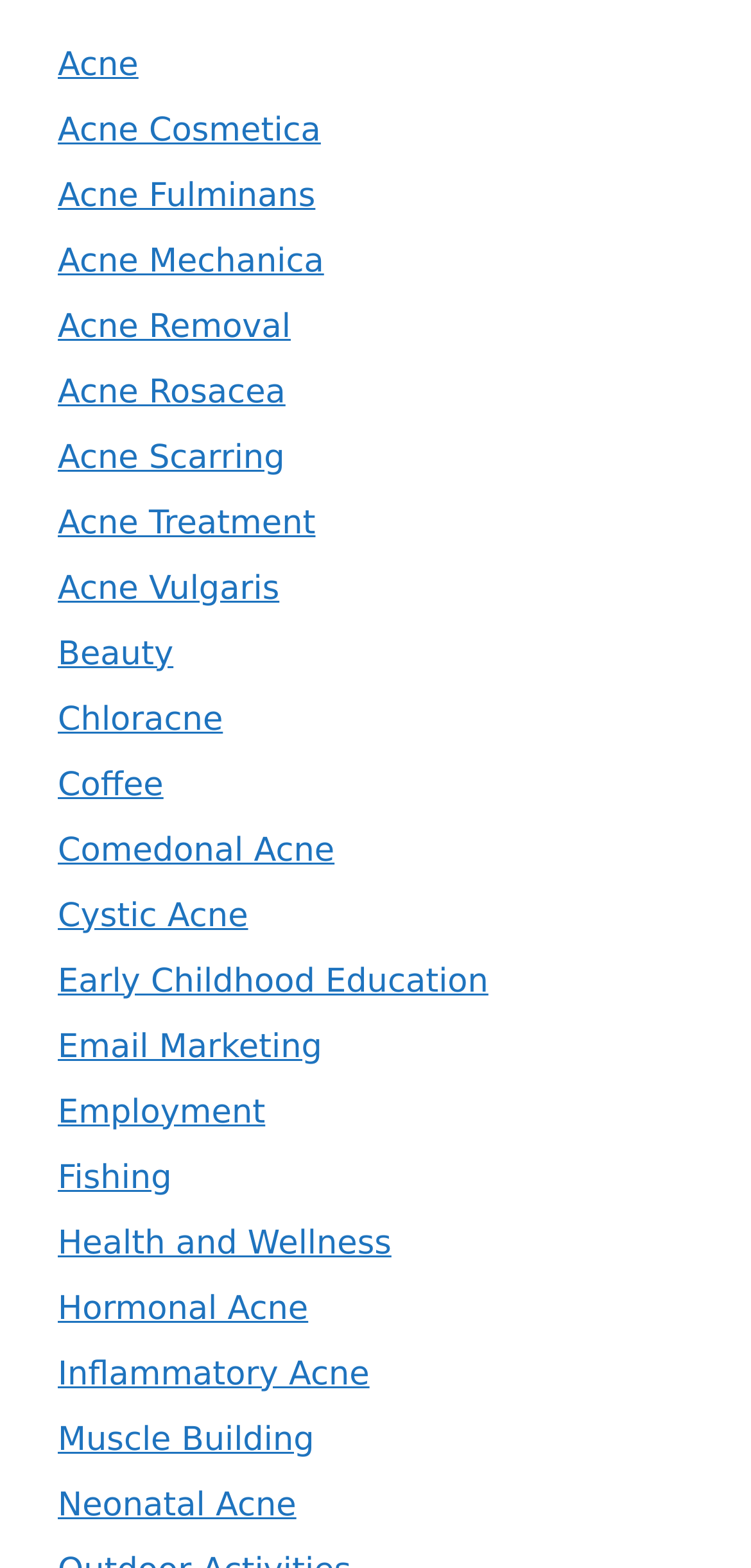Determine the bounding box coordinates of the clickable element necessary to fulfill the instruction: "click on Acne". Provide the coordinates as four float numbers within the 0 to 1 range, i.e., [left, top, right, bottom].

[0.077, 0.029, 0.184, 0.054]